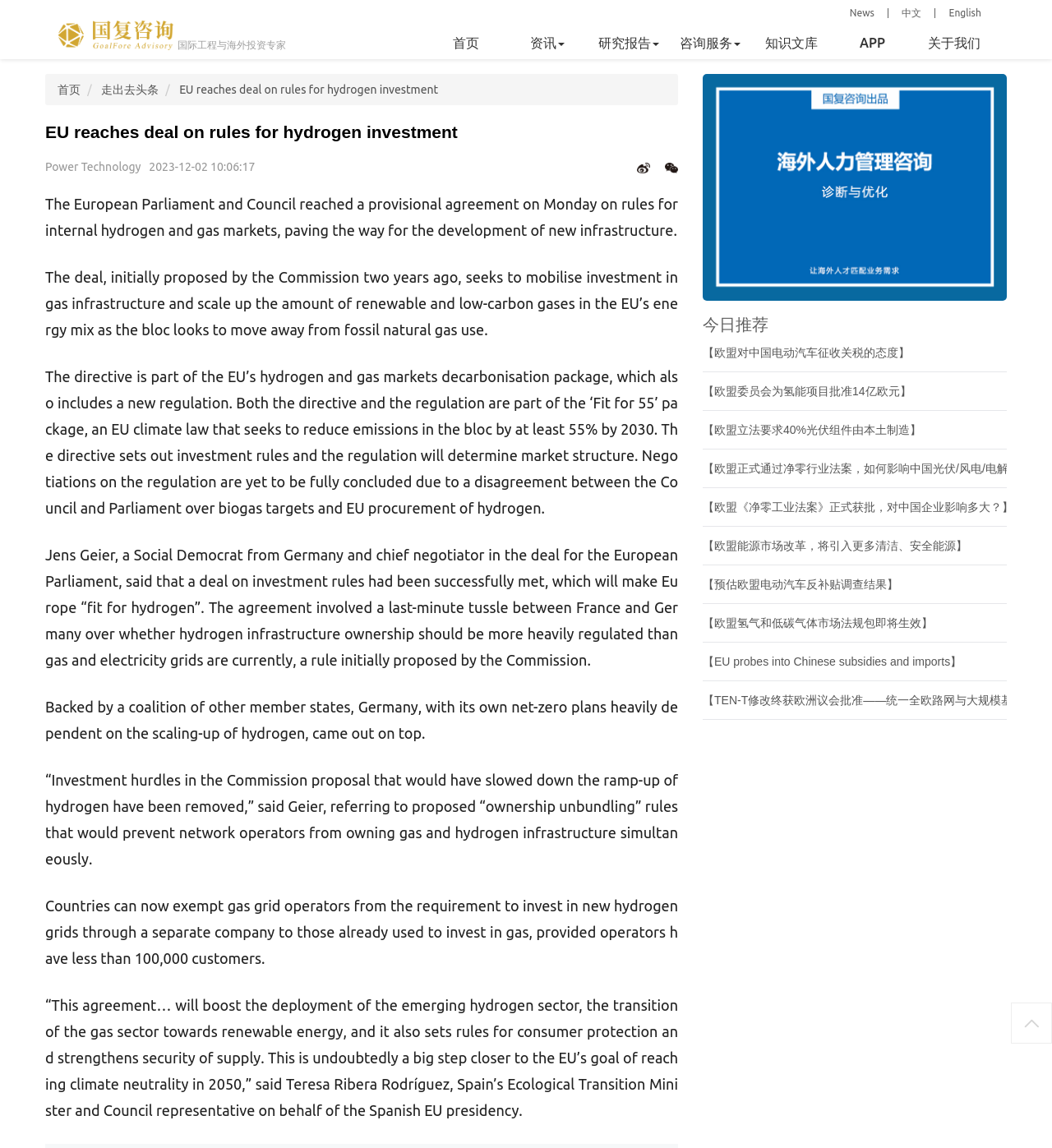What is the topic of the news article?
Kindly offer a comprehensive and detailed response to the question.

Based on the content of the webpage, the topic of the news article is about the European Parliament and Council reaching a provisional agreement on rules for internal hydrogen and gas markets, which aims to mobilise investment in gas infrastructure and scale up the amount of renewable and low-carbon gases in the EU’s energy mix.